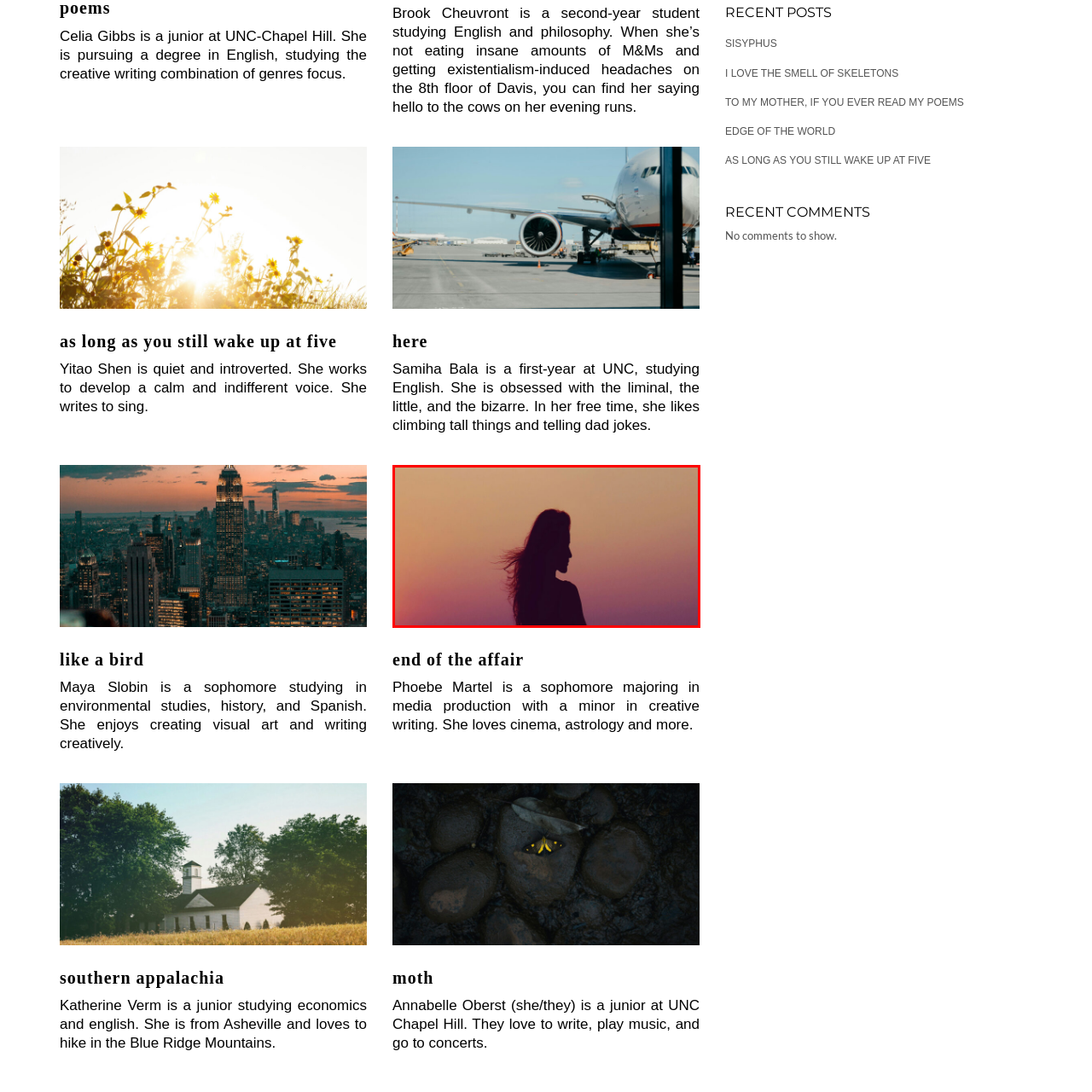What is the woman's hair doing in the image?
Study the area inside the red bounding box in the image and answer the question in detail.

The caption describes the wisps of the woman's hair gently swaying in the warm breeze, creating a sense of tranquility and introspection. This suggests that the woman's hair is moving softly in the wind, adding to the peaceful atmosphere of the image.